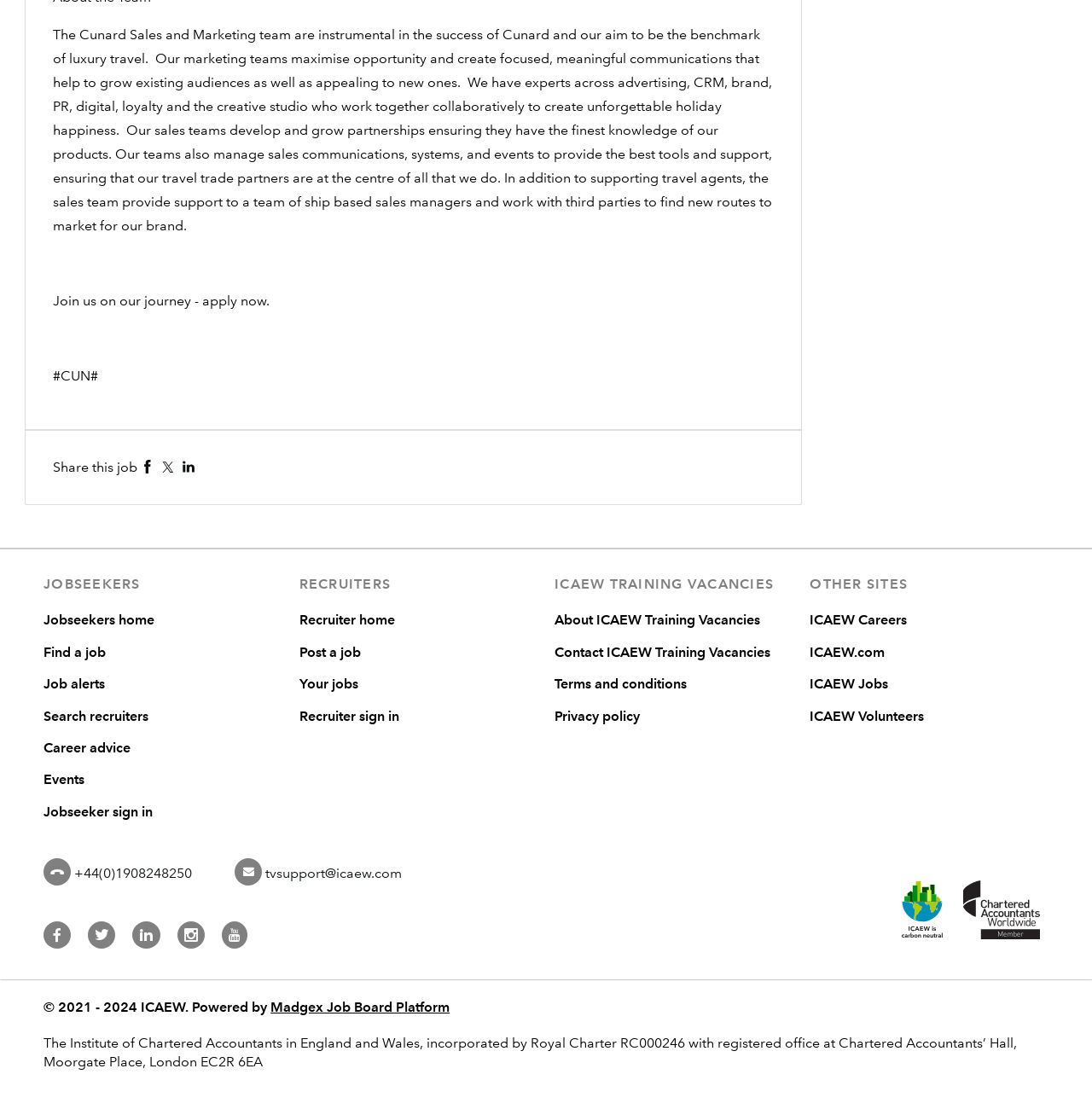Determine the bounding box coordinates of the element's region needed to click to follow the instruction: "Apply now". Provide these coordinates as four float numbers between 0 and 1, formatted as [left, top, right, bottom].

[0.049, 0.262, 0.247, 0.277]